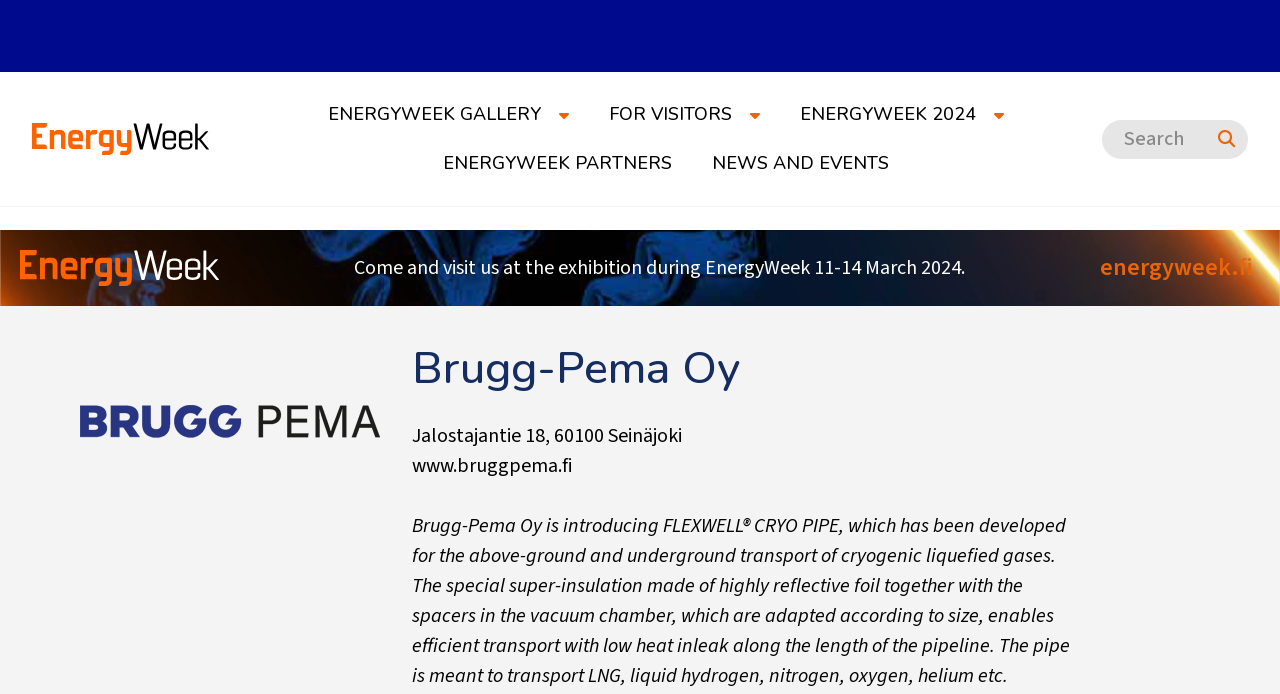What is the company's website?
Look at the image and construct a detailed response to the question.

I found the company's website by looking at the static text elements on the webpage. Specifically, I found the text 'www.bruggpema.fi' which is located below the company name 'Brugg-Pema Oy'.